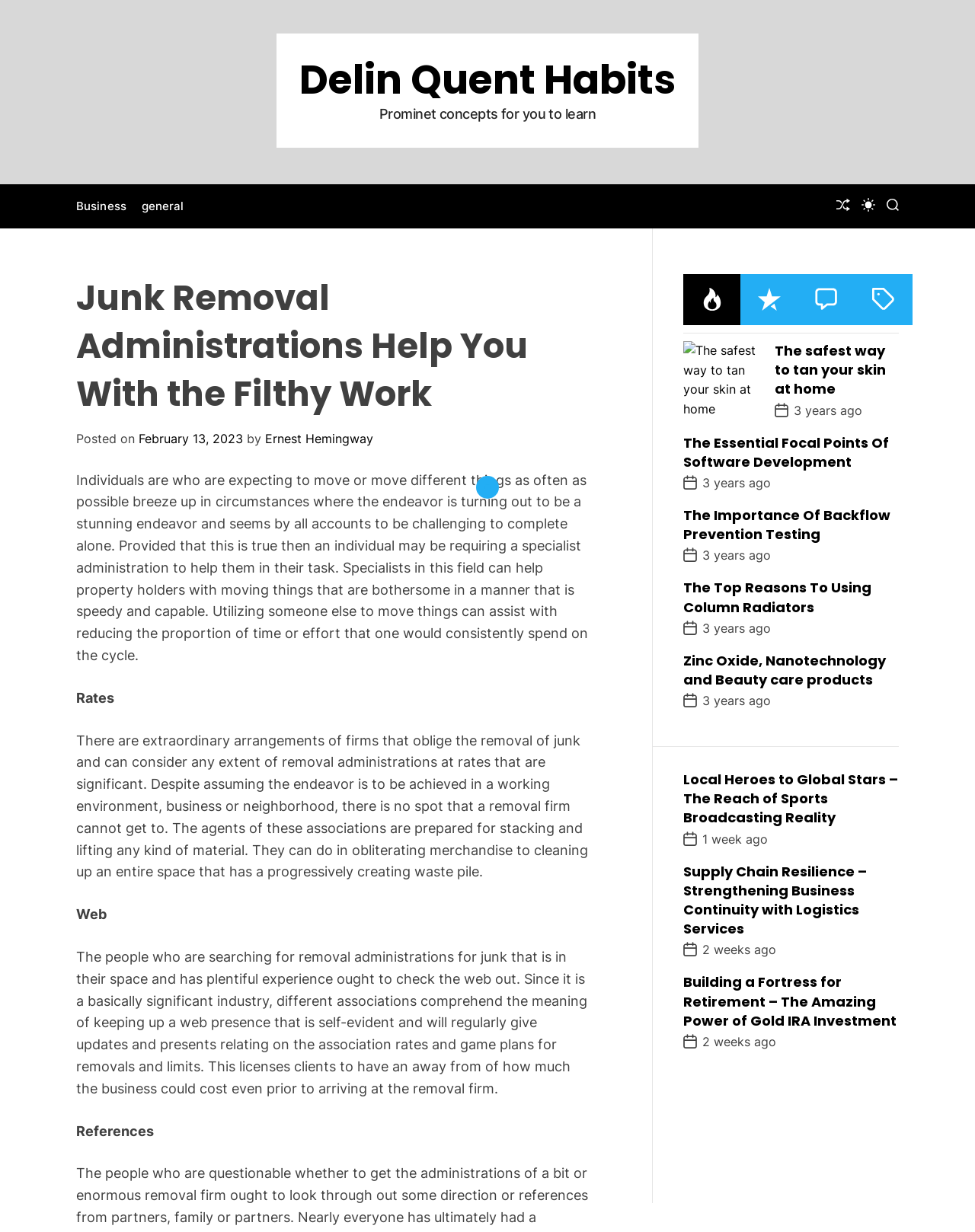How many tabs are available in the tablist?
Refer to the image and answer the question using a single word or phrase.

4